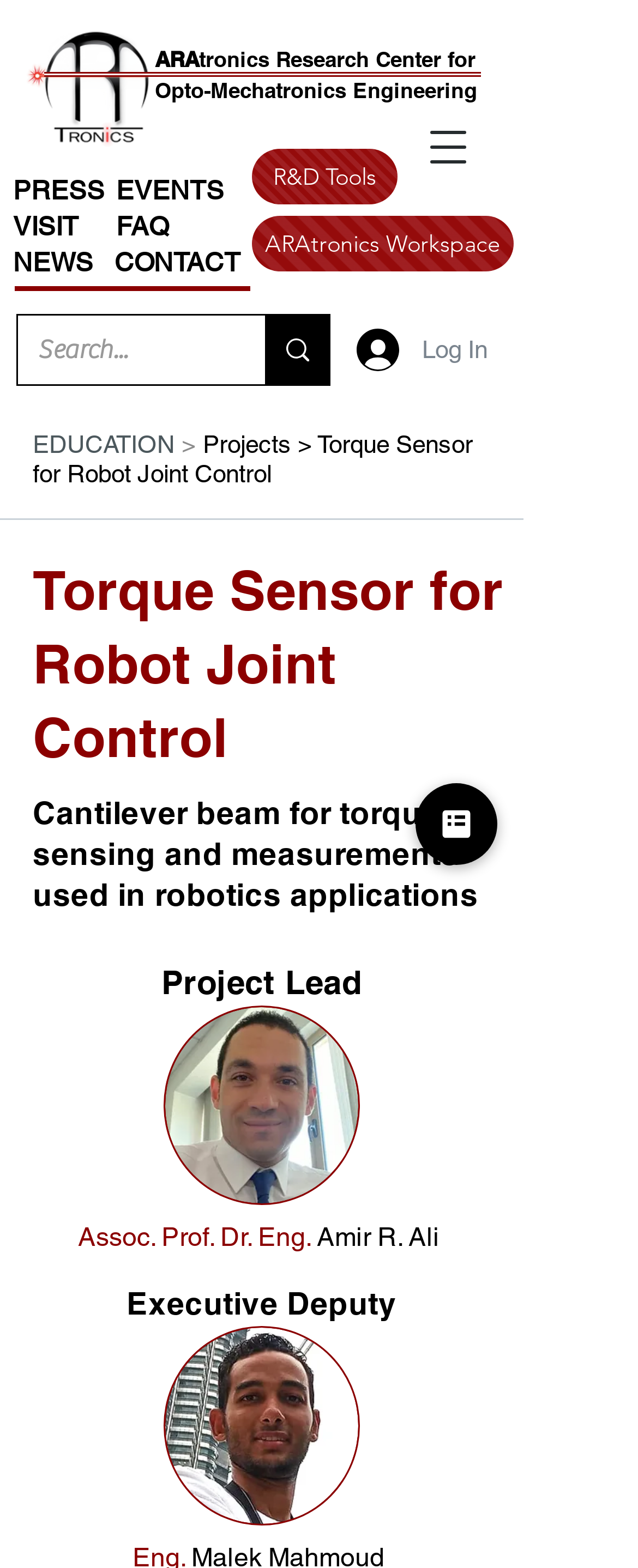What is the purpose of the 'VISIT' link?
Please provide a single word or phrase based on the screenshot.

To visit the research center